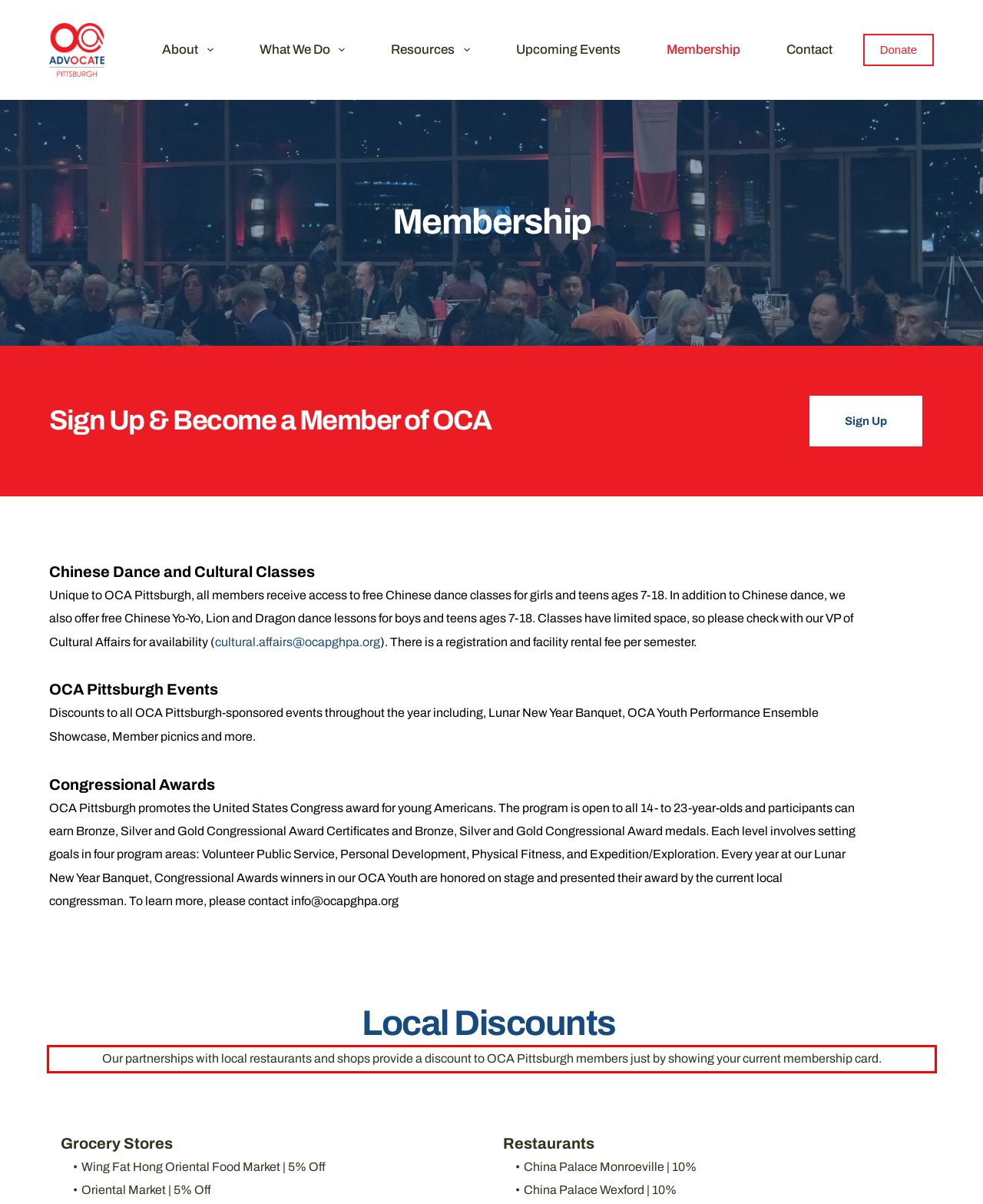Please perform OCR on the UI element surrounded by the red bounding box in the given webpage screenshot and extract its text content.

Our partnerships with local restaurants and shops provide a discount to OCA Pittsburgh members just by showing your current membership card.